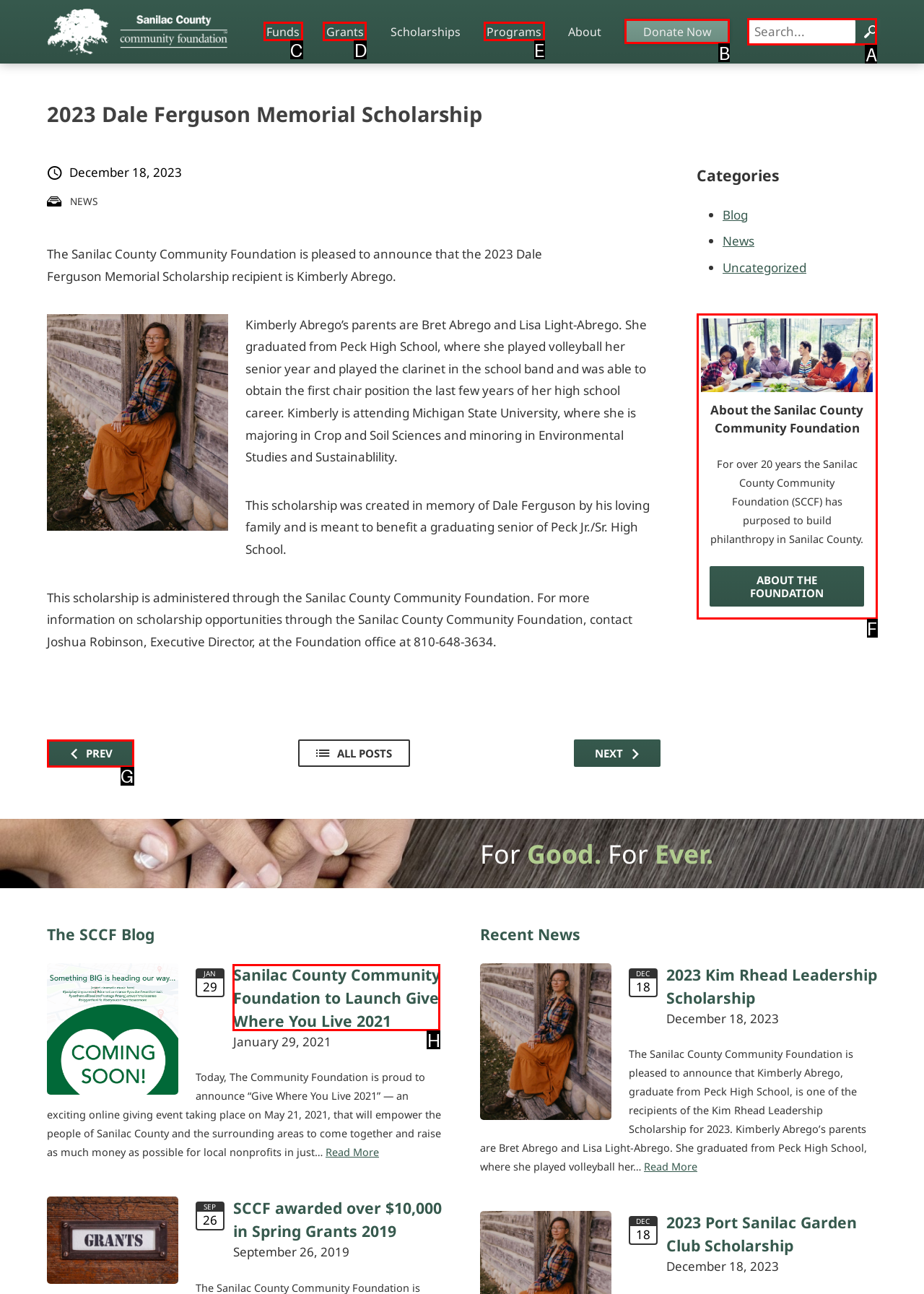Tell me which one HTML element I should click to complete this task: Search for something Answer with the option's letter from the given choices directly.

A